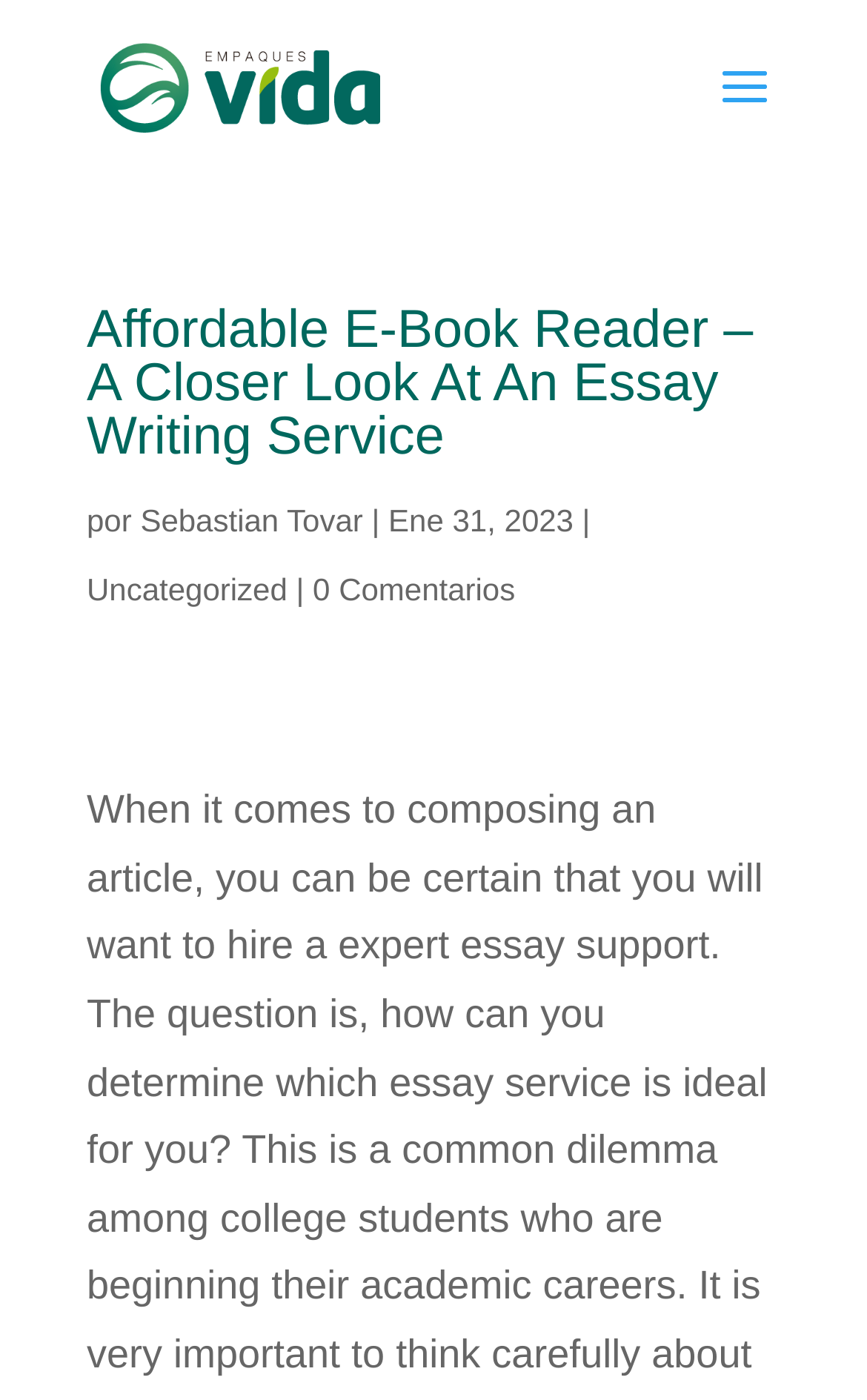Give a one-word or one-phrase response to the question:
What is the company name in the logo?

Empaques Vida SAS